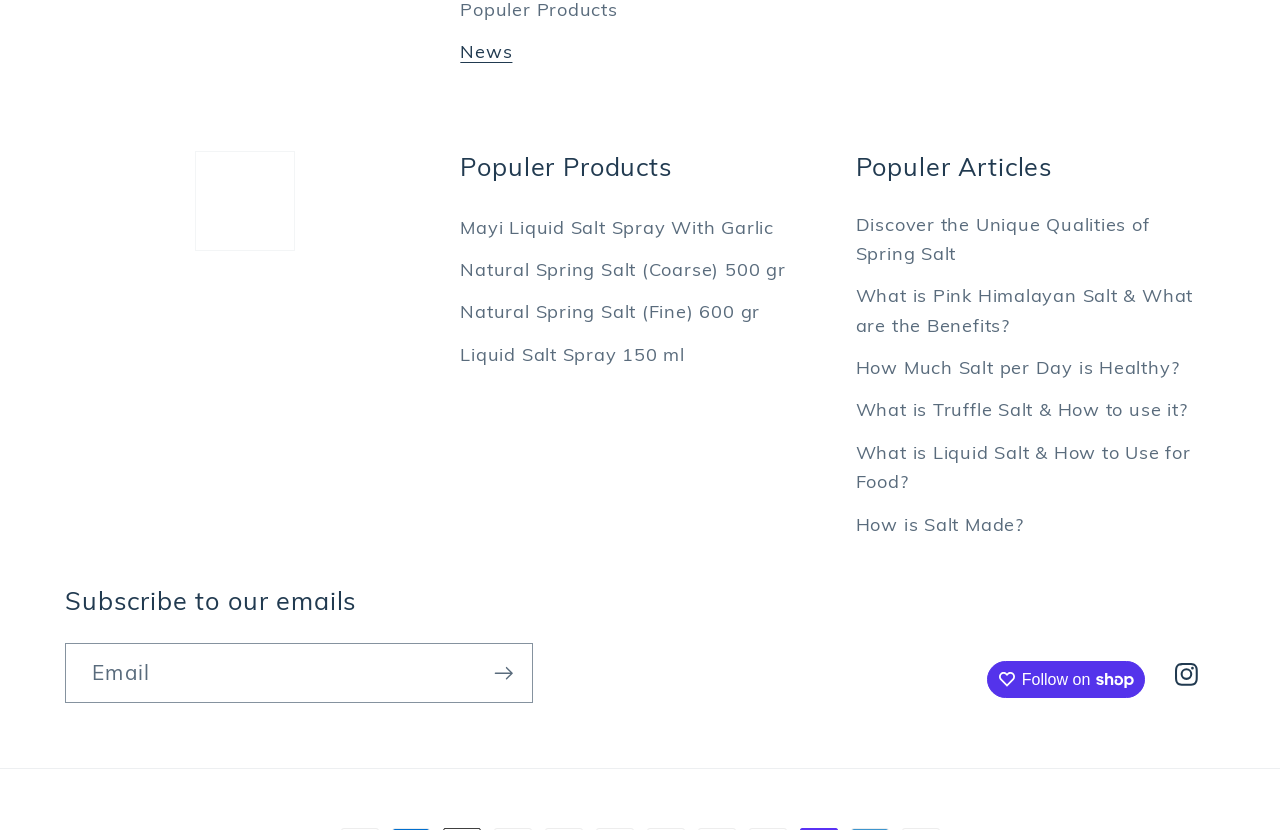Locate and provide the bounding box coordinates for the HTML element that matches this description: "News".

[0.36, 0.037, 0.4, 0.088]